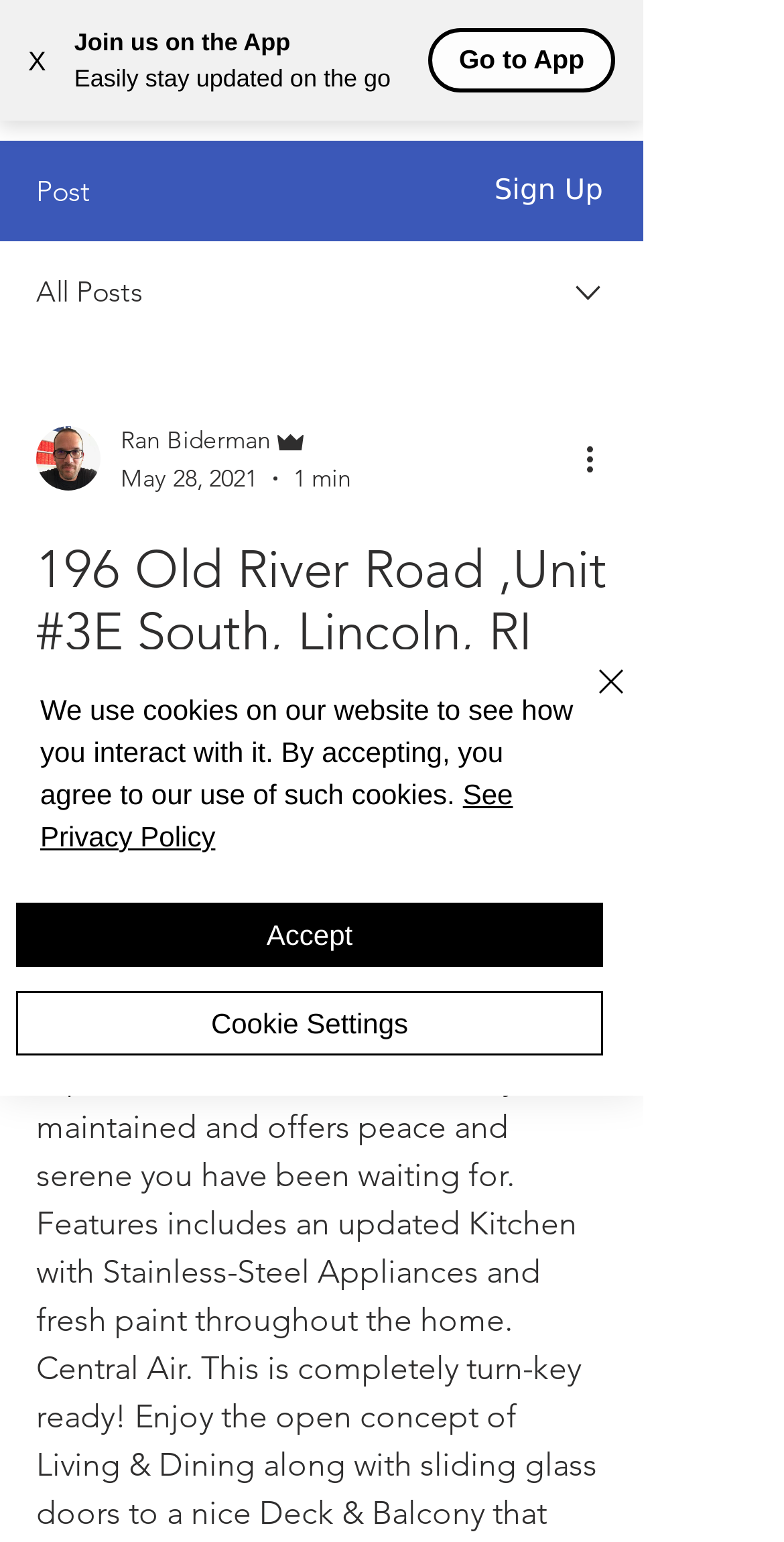Identify the bounding box coordinates of the section to be clicked to complete the task described by the following instruction: "Open navigation menu". The coordinates should be four float numbers between 0 and 1, formatted as [left, top, right, bottom].

[0.641, 0.014, 0.769, 0.08]